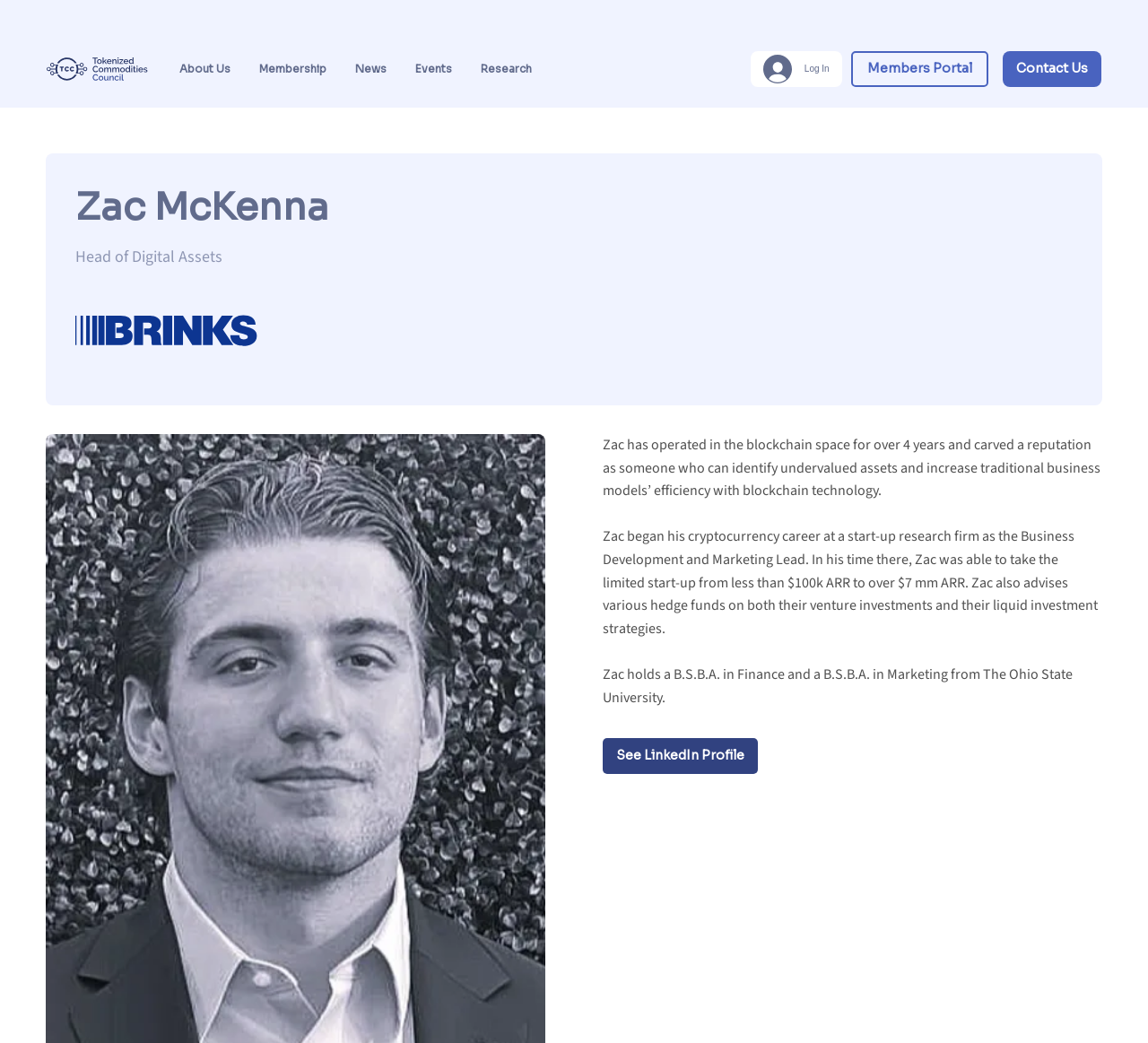Extract the bounding box coordinates of the UI element described: "See LinkedIn Profile". Provide the coordinates in the format [left, top, right, bottom] with values ranging from 0 to 1.

[0.525, 0.708, 0.66, 0.742]